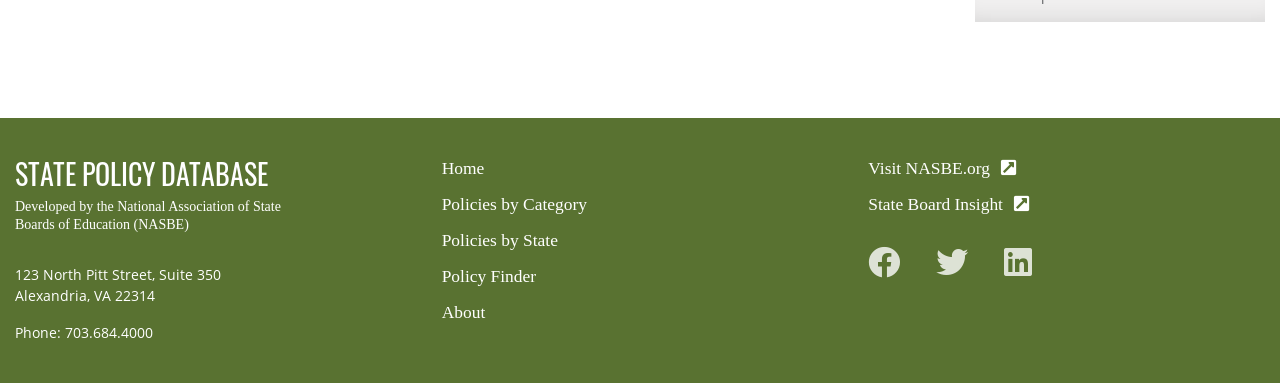Find the bounding box coordinates of the UI element according to this description: "Policies by Category".

[0.345, 0.506, 0.572, 0.558]